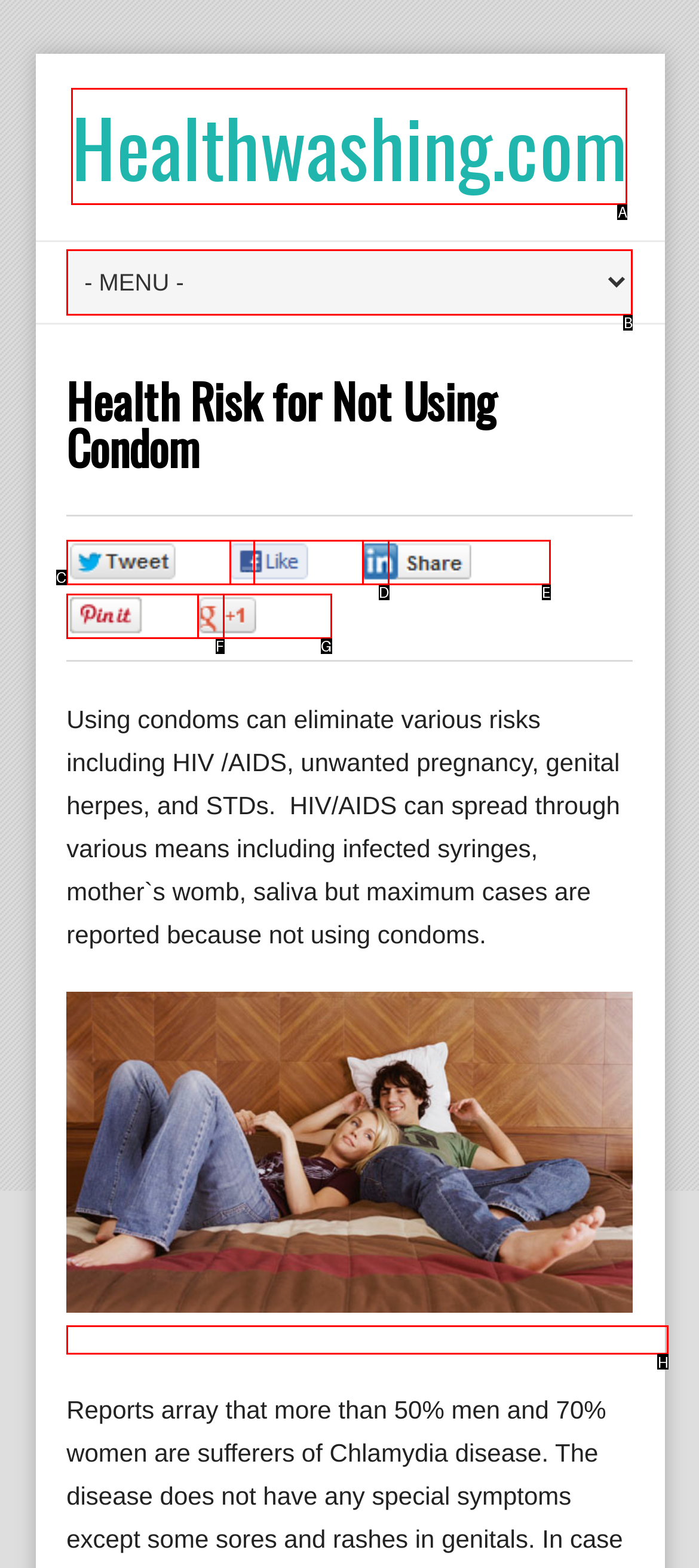Determine the HTML element to click for the instruction: expand the menu.
Answer with the letter corresponding to the correct choice from the provided options.

B